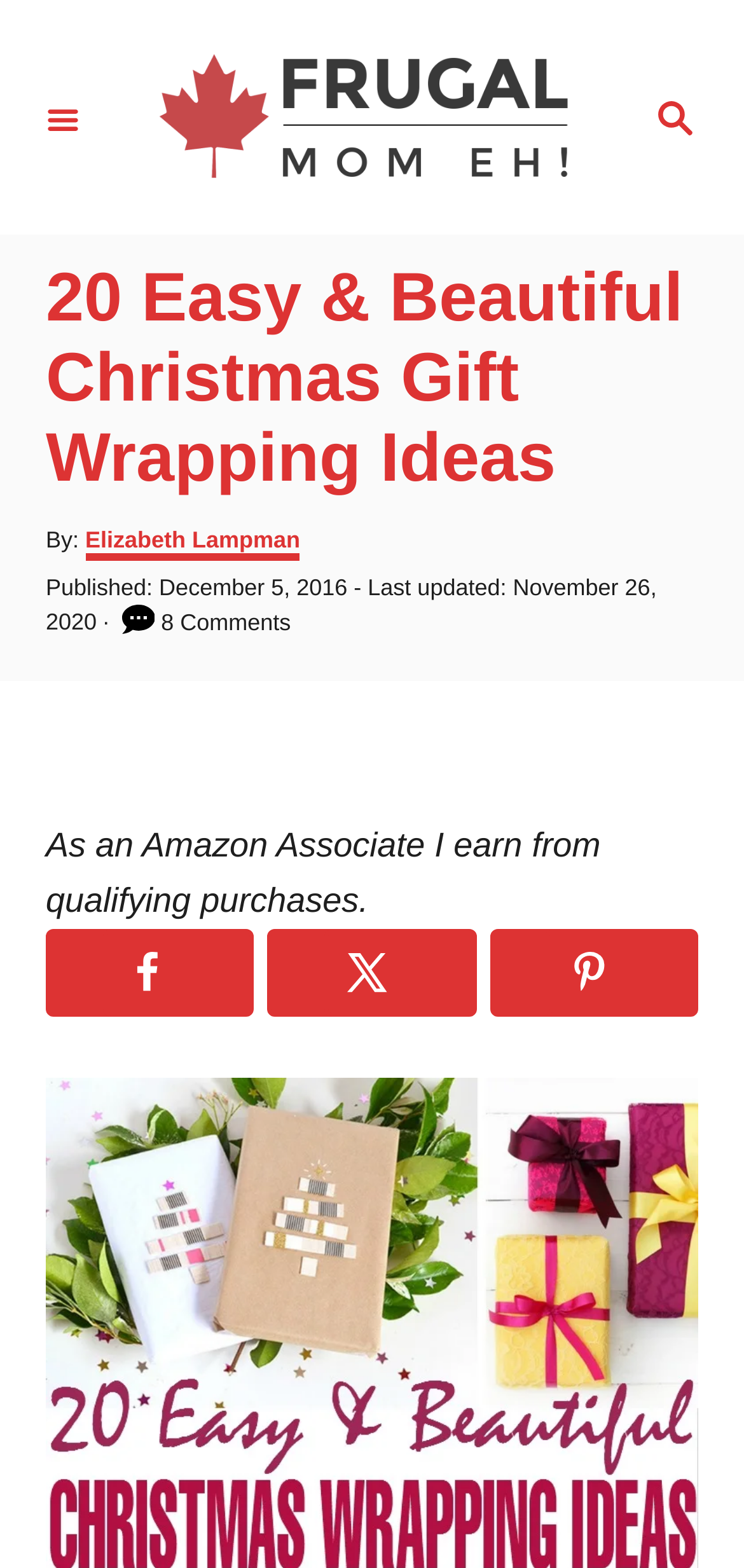Find the bounding box coordinates for the HTML element specified by: "Elizabeth Lampman".

[0.115, 0.336, 0.403, 0.358]